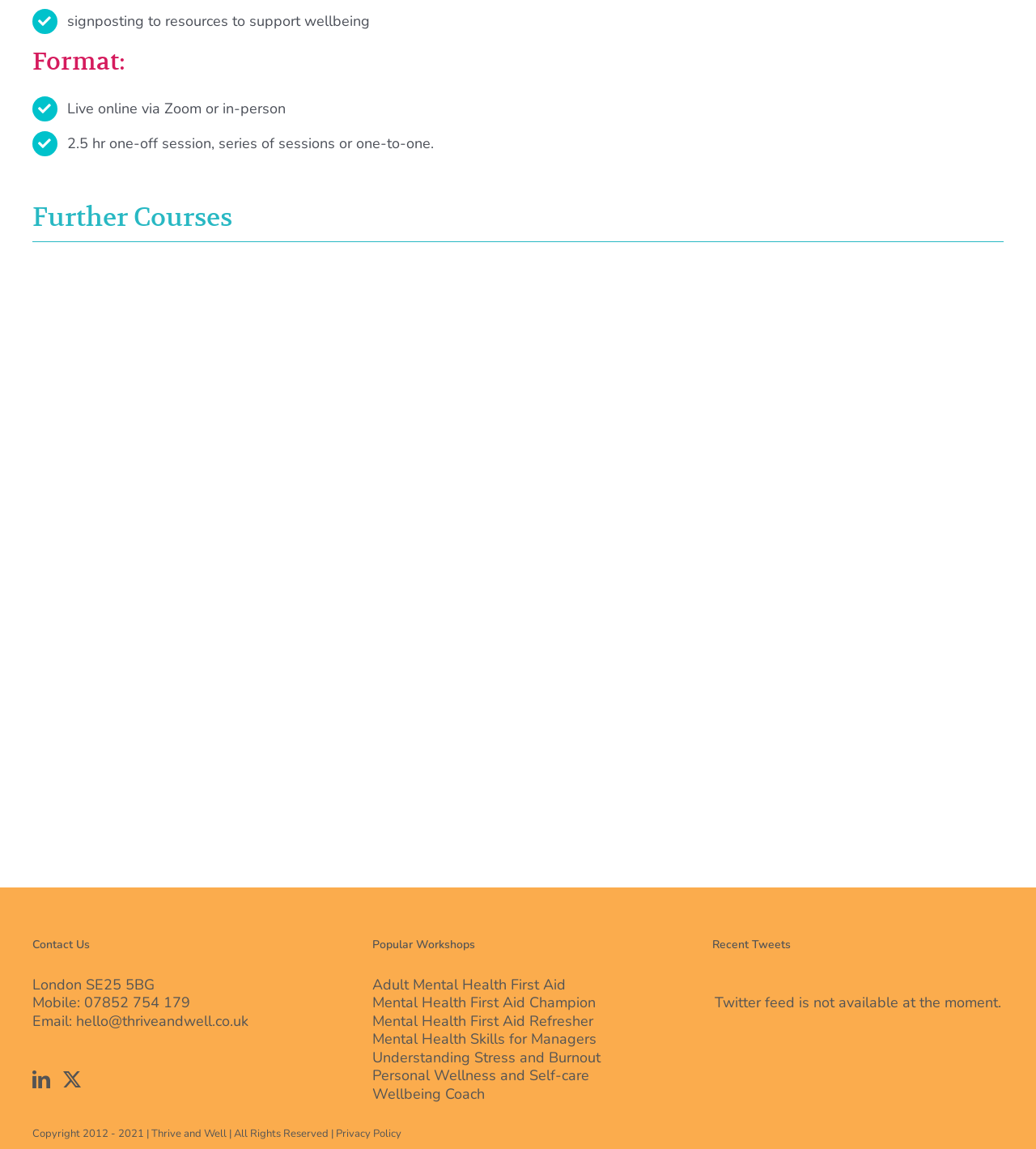Is the Twitter feed available? Based on the screenshot, please respond with a single word or phrase.

No